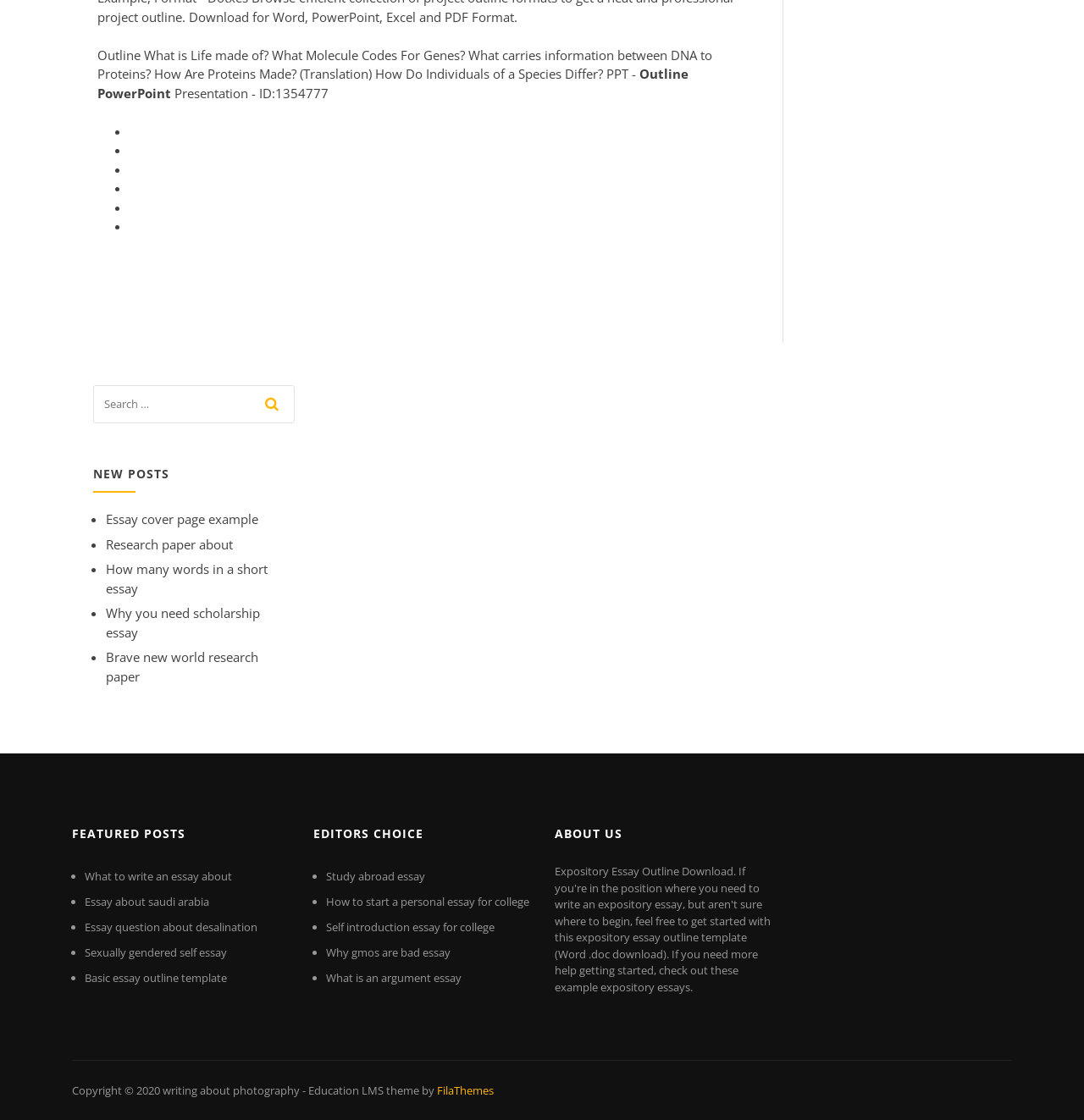Identify the bounding box coordinates of the region I need to click to complete this instruction: "Search for a topic".

[0.086, 0.344, 0.271, 0.386]